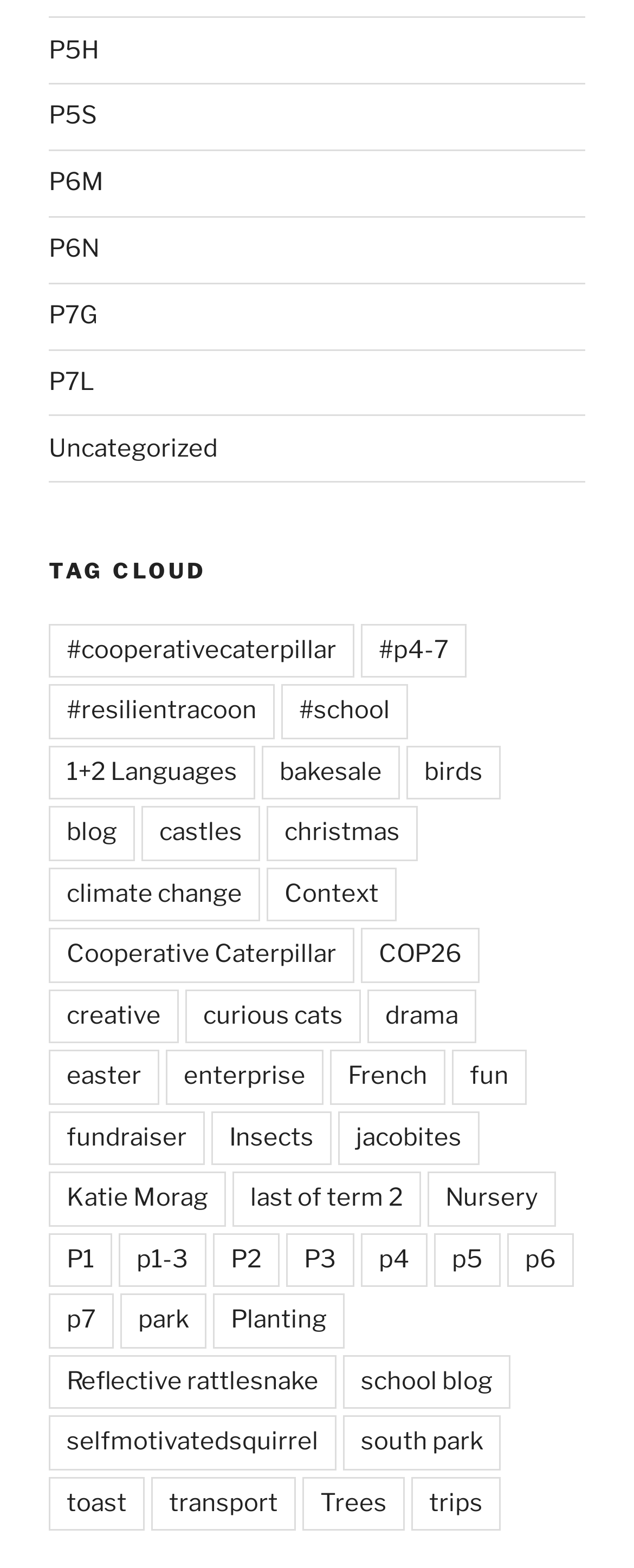Determine the bounding box coordinates of the clickable element necessary to fulfill the instruction: "Explore the 'P7G' link". Provide the coordinates as four float numbers within the 0 to 1 range, i.e., [left, top, right, bottom].

[0.077, 0.192, 0.154, 0.21]